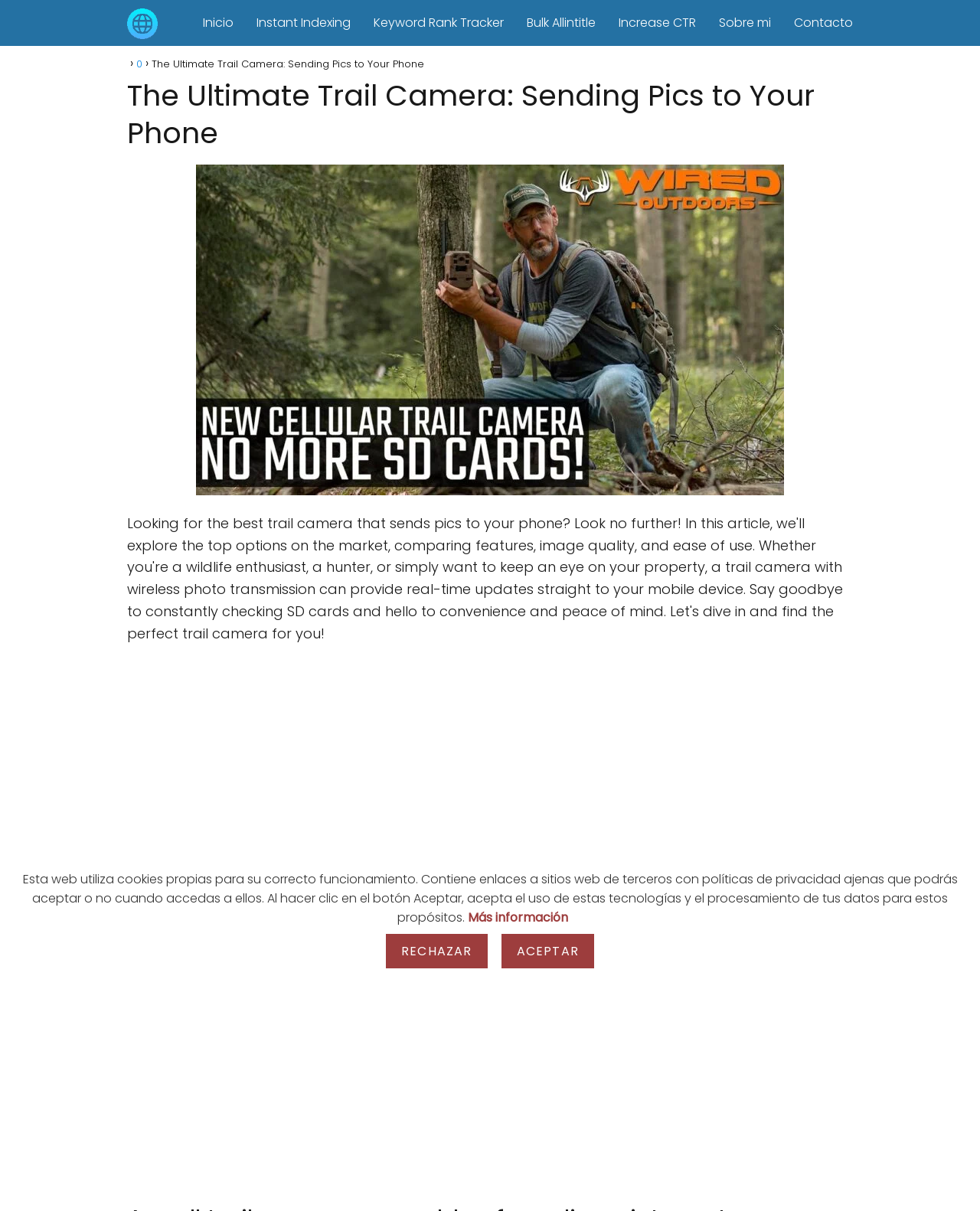Please locate the bounding box coordinates of the element's region that needs to be clicked to follow the instruction: "Click the 'Contacto' link". The bounding box coordinates should be provided as four float numbers between 0 and 1, i.e., [left, top, right, bottom].

[0.81, 0.011, 0.87, 0.026]